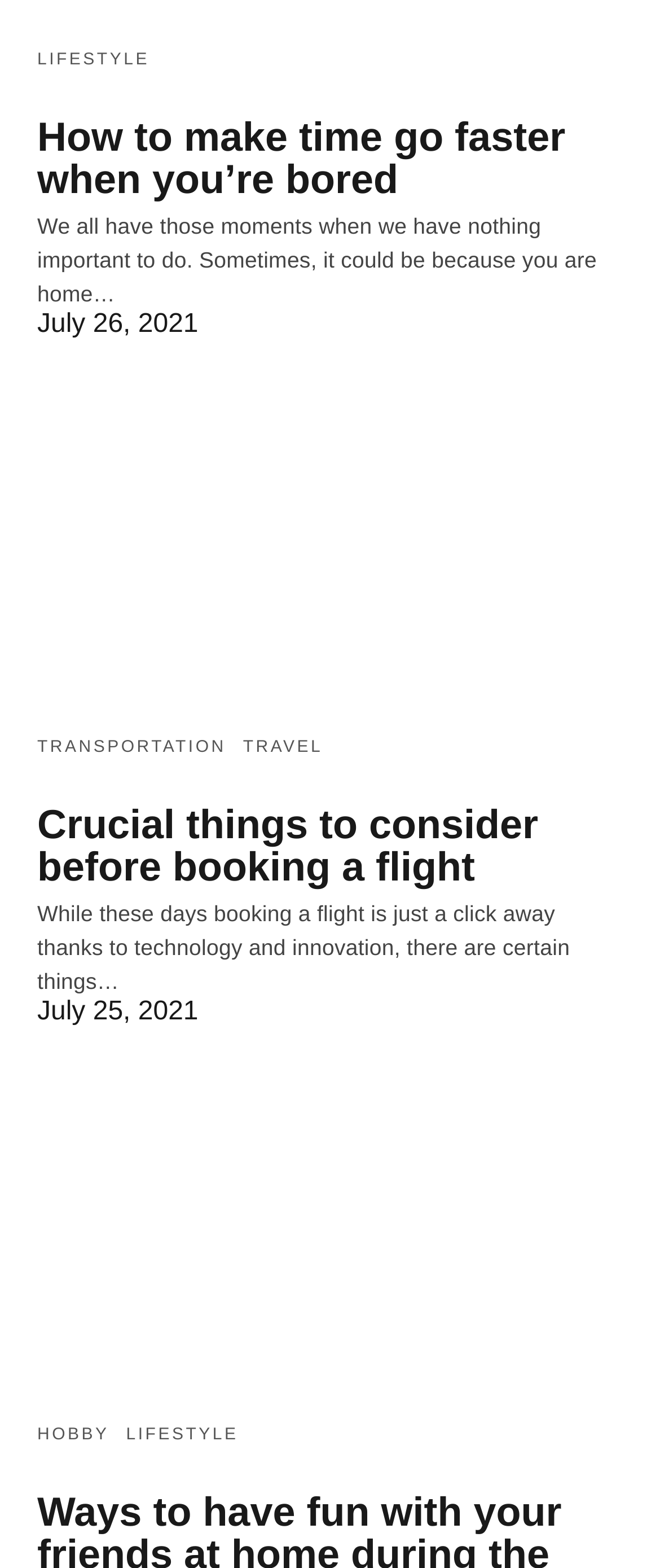Identify the bounding box coordinates of the clickable region necessary to fulfill the following instruction: "Click on 'LIFESTYLE'". The bounding box coordinates should be four float numbers between 0 and 1, i.e., [left, top, right, bottom].

[0.056, 0.032, 0.226, 0.044]